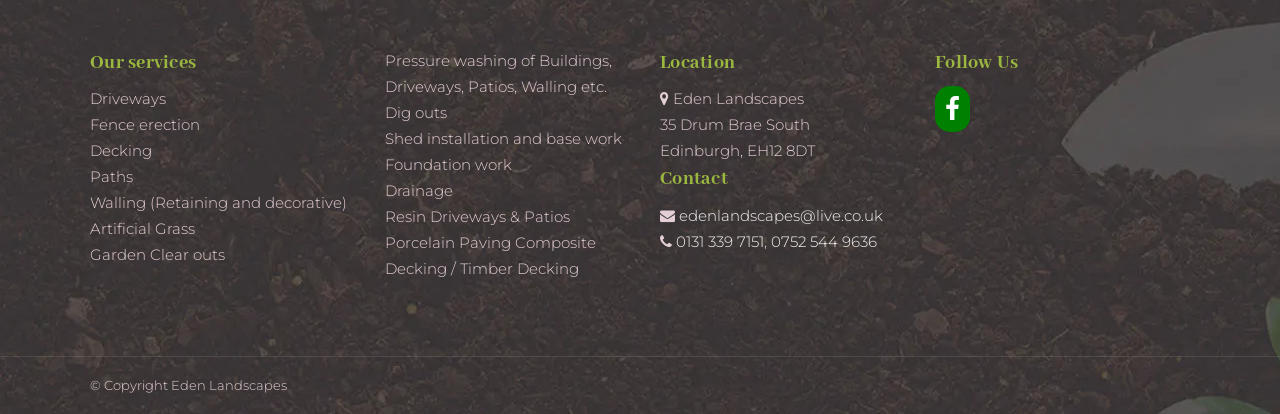Please answer the following question as detailed as possible based on the image: 
What is the company name of the landscaper?

The company name of the landscaper is explicitly stated on the webpage as 'Eden Landscapes'.